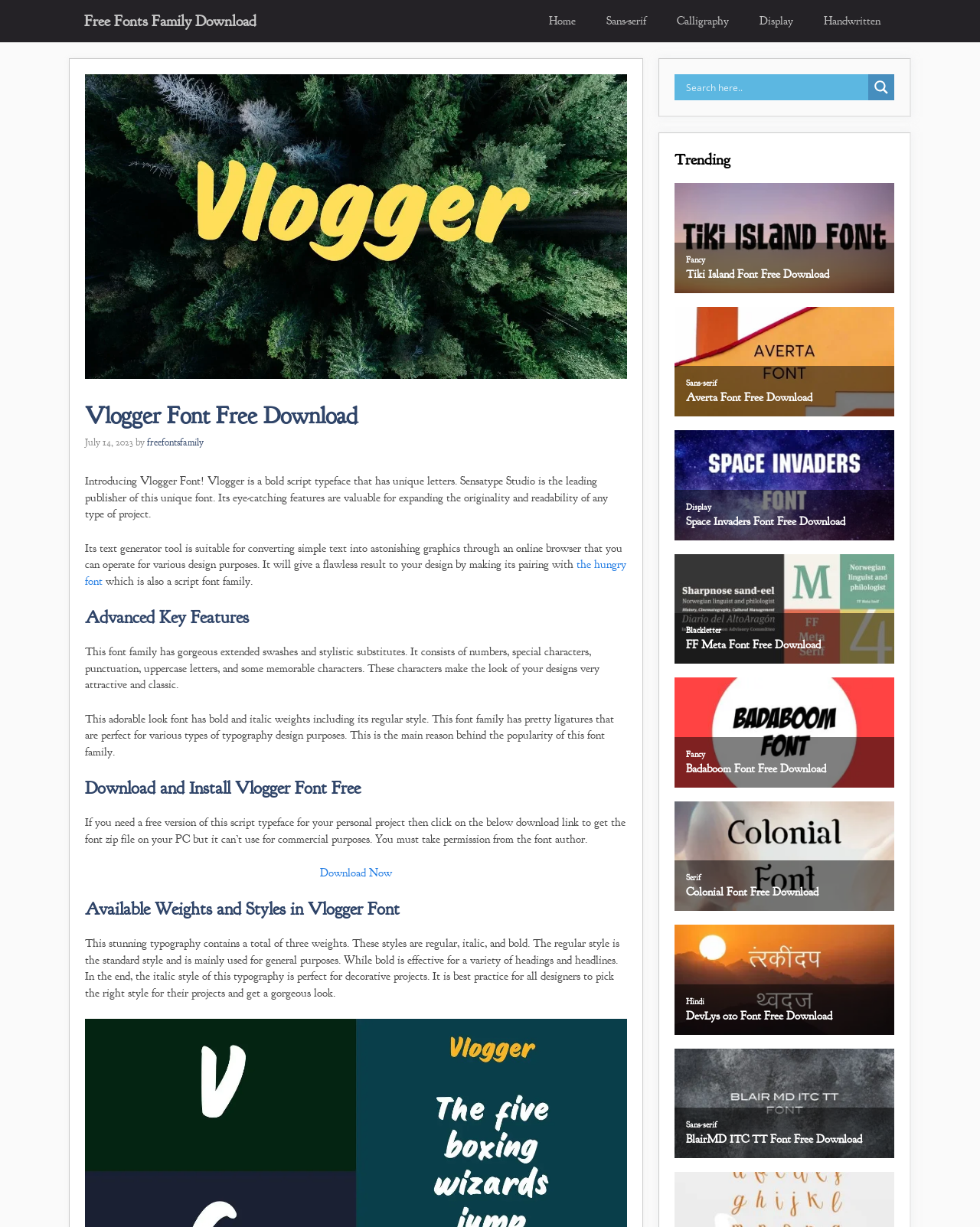Determine the bounding box for the UI element described here: "Badaboom Font Free Download".

[0.7, 0.621, 0.901, 0.632]